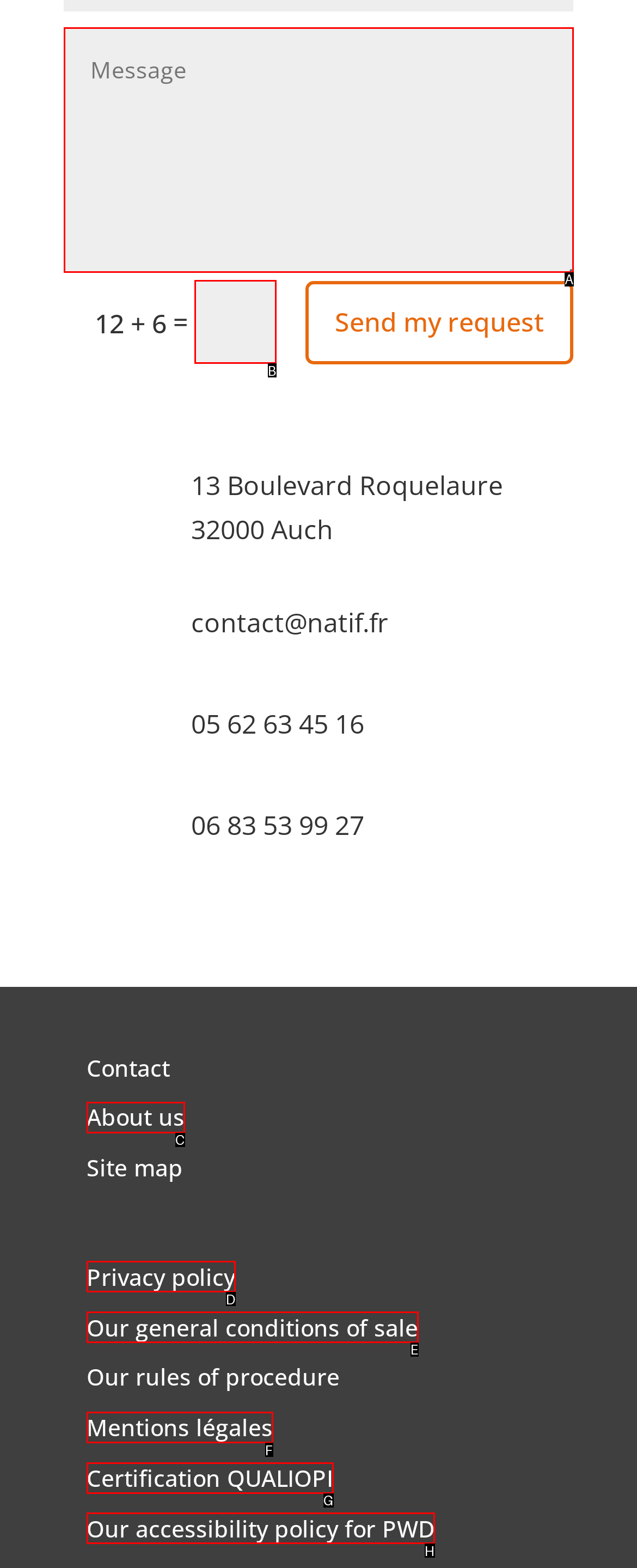Identify the HTML element that best matches the description: Certification QUALIOPI. Provide your answer by selecting the corresponding letter from the given options.

G